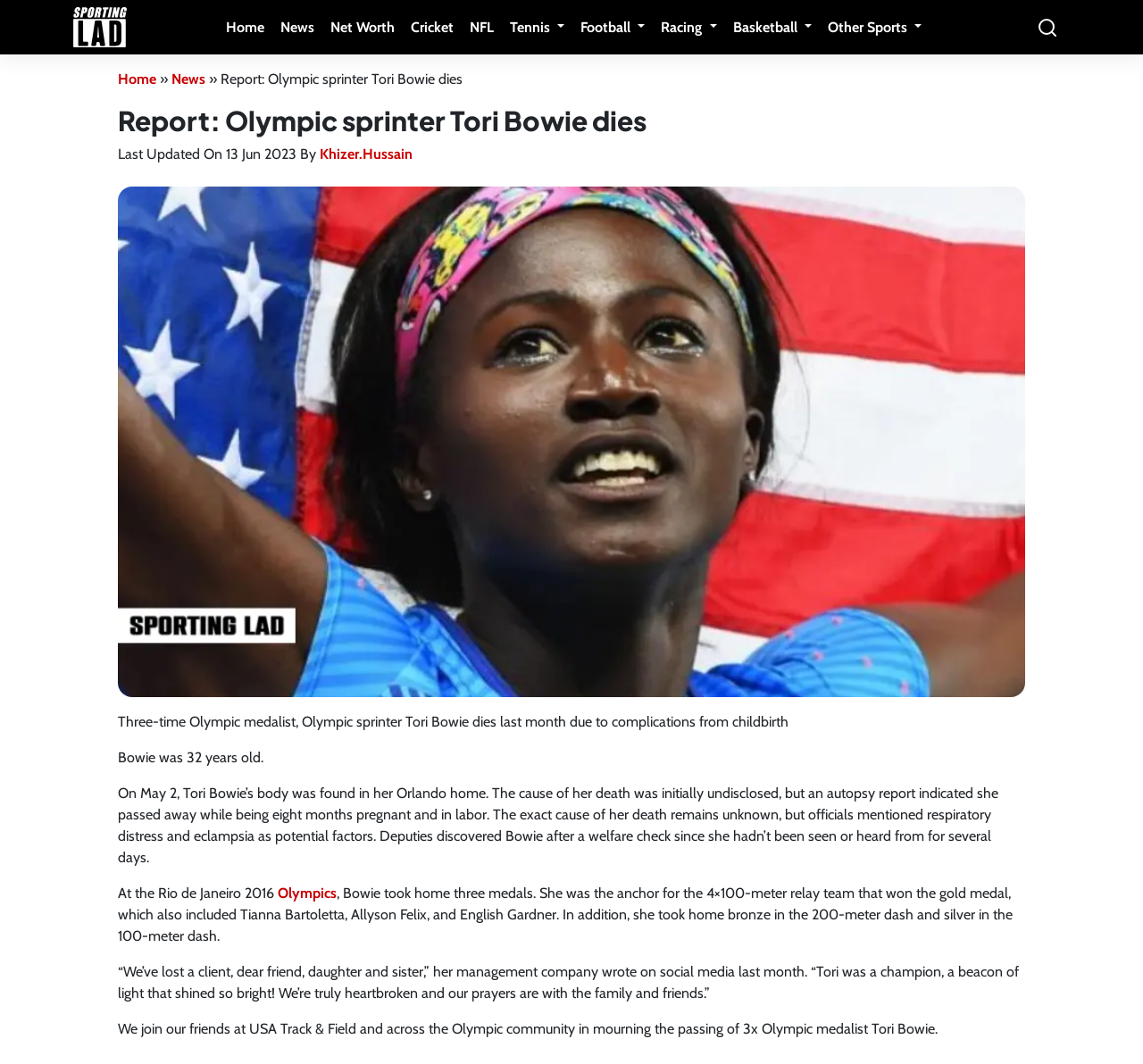Please locate the bounding box coordinates for the element that should be clicked to achieve the following instruction: "Read more about NFL". Ensure the coordinates are given as four float numbers between 0 and 1, i.e., [left, top, right, bottom].

[0.411, 0.016, 0.432, 0.036]